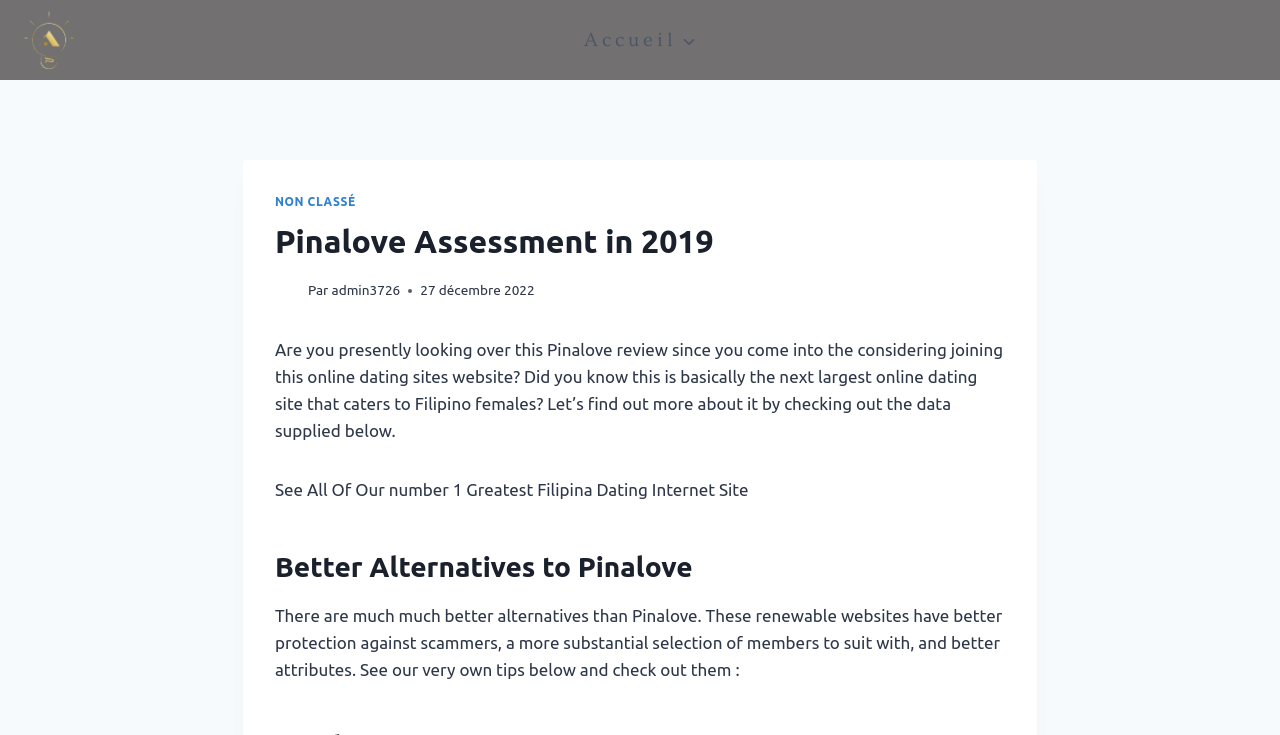Please provide a detailed answer to the question below based on the screenshot: 
What is the name of the online dating site being reviewed?

The webpage is reviewing an online dating site, and the name of the site is mentioned in the heading 'Pinalove Assessment in 2019'.